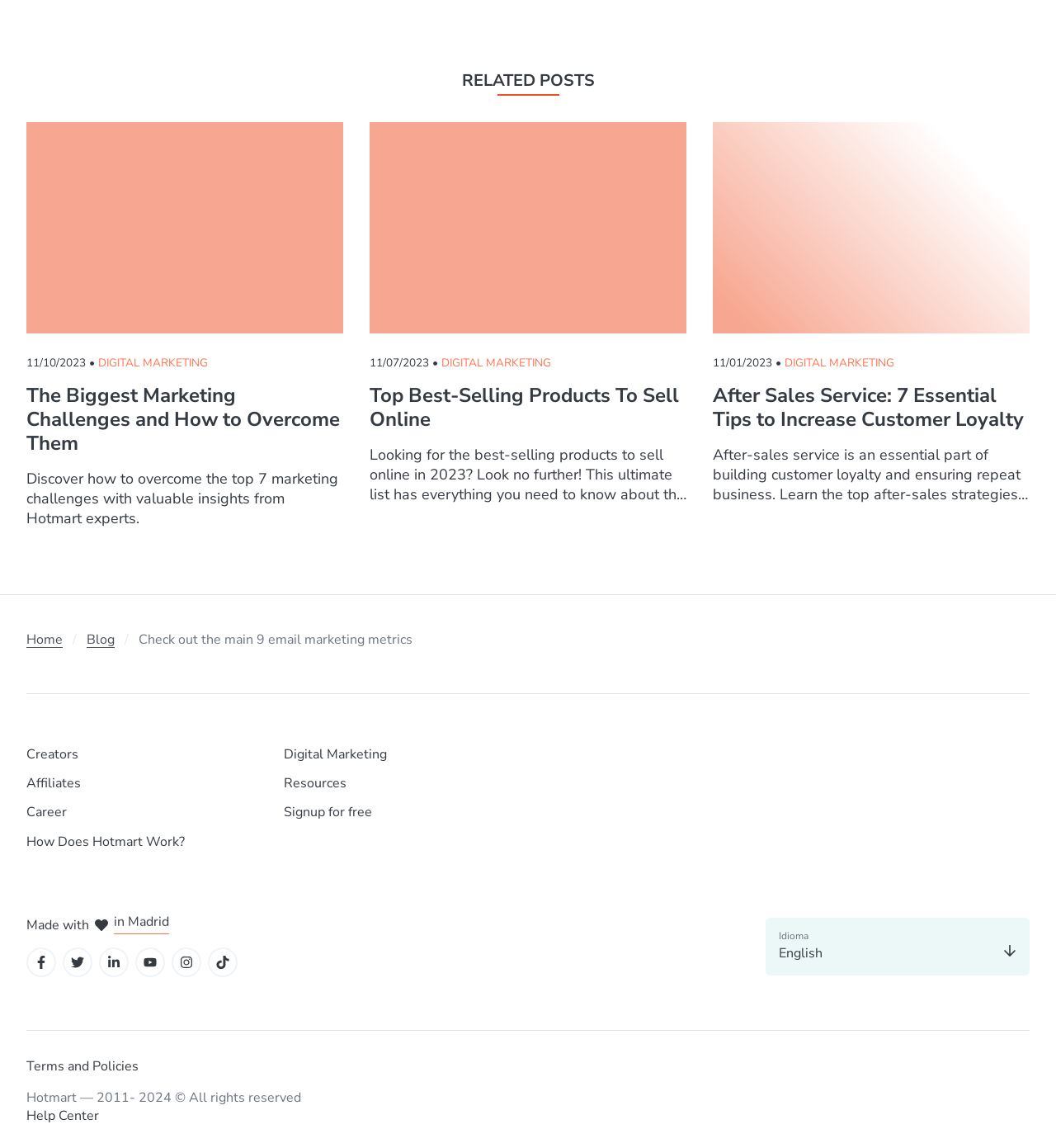What is the category of the article '7 Key Solutions for Marketing Problems'?
Refer to the image and give a detailed answer to the question.

The category of the article '7 Key Solutions for Marketing Problems' can be determined by looking at the link 'DIGITAL MARKETING' which is located below the article title and above the article description.